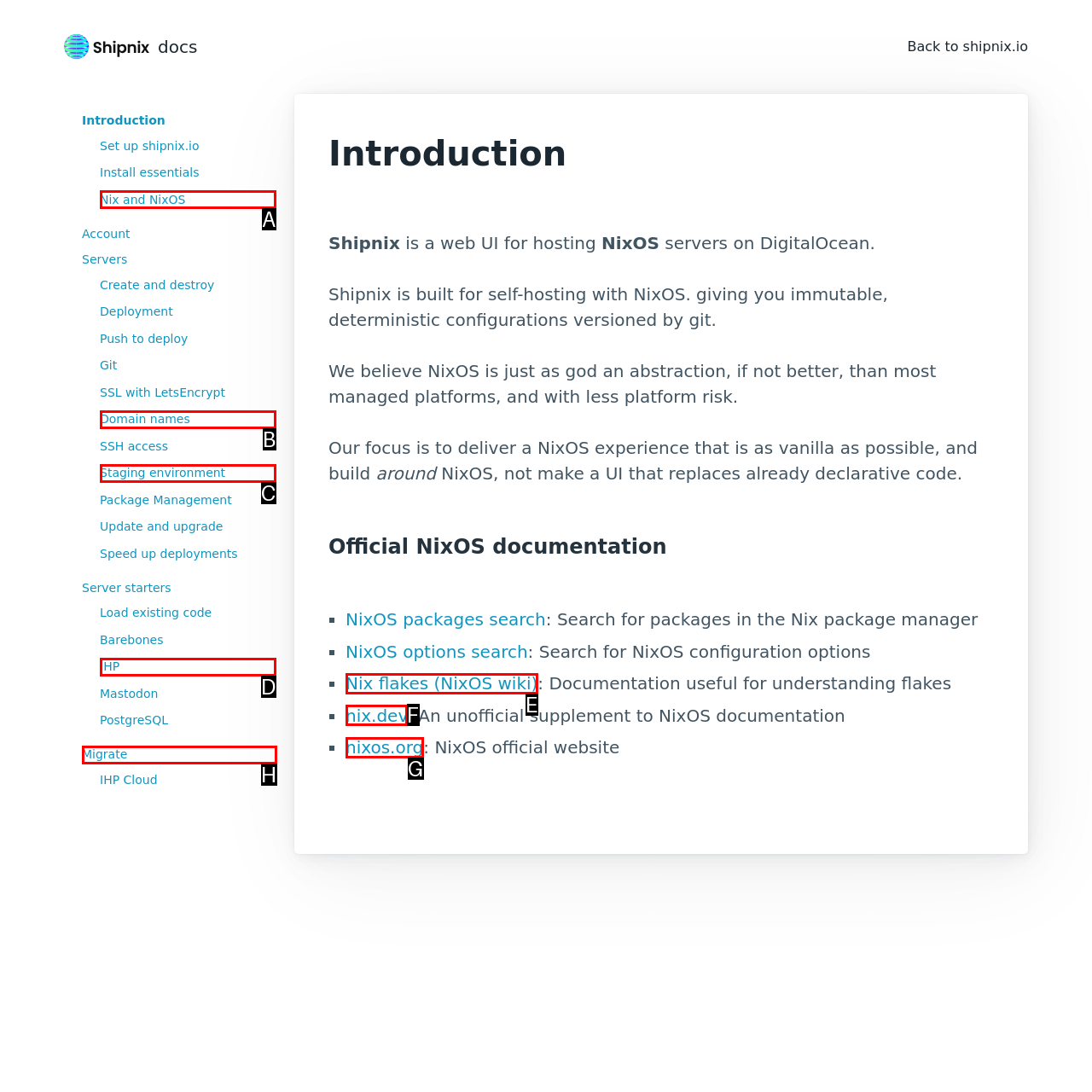Which UI element corresponds to this description: Migrate
Reply with the letter of the correct option.

H